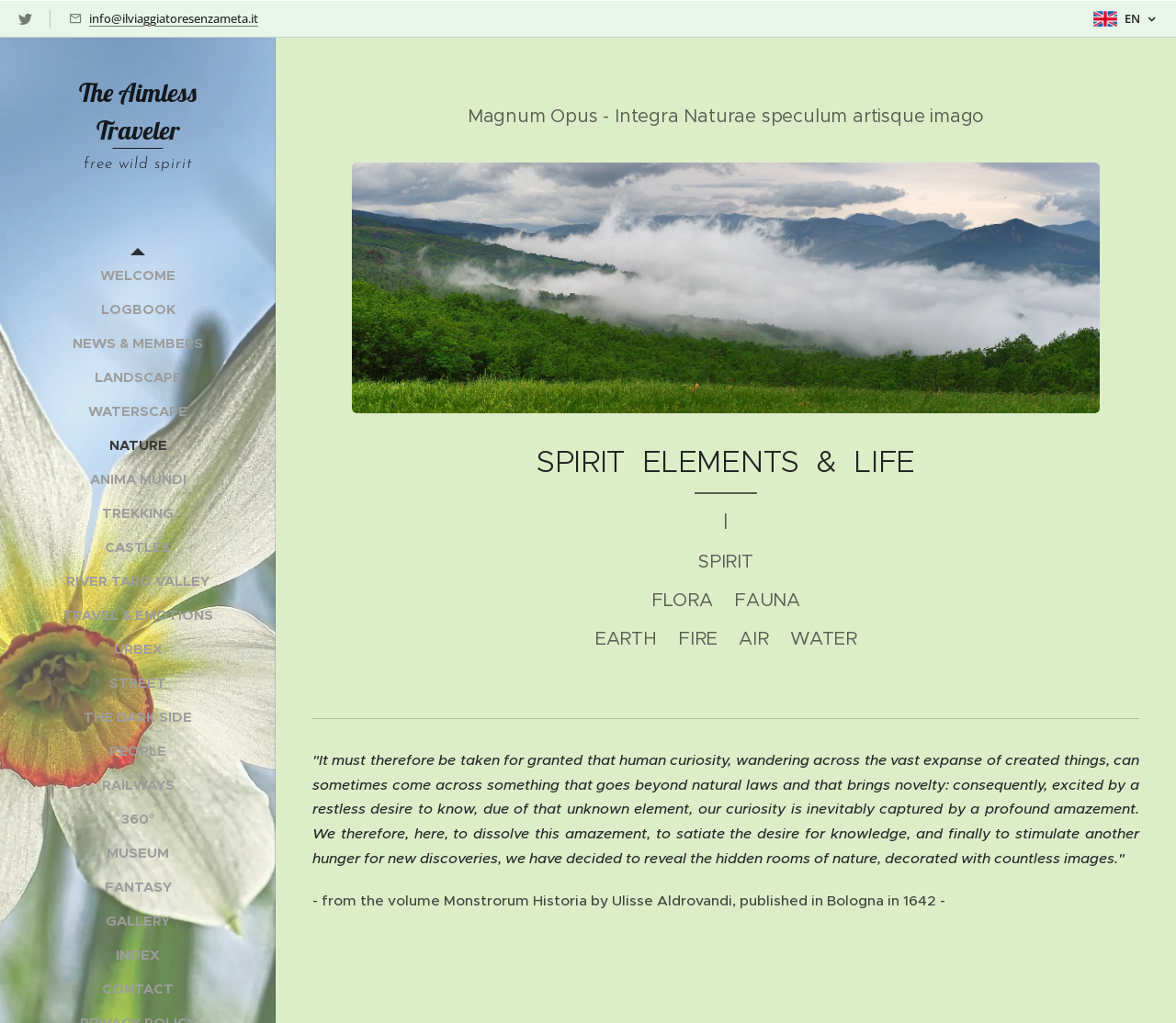Identify the bounding box coordinates of the clickable region required to complete the instruction: "Go to WELCOME page". The coordinates should be given as four float numbers within the range of 0 and 1, i.e., [left, top, right, bottom].

[0.005, 0.257, 0.278, 0.278]